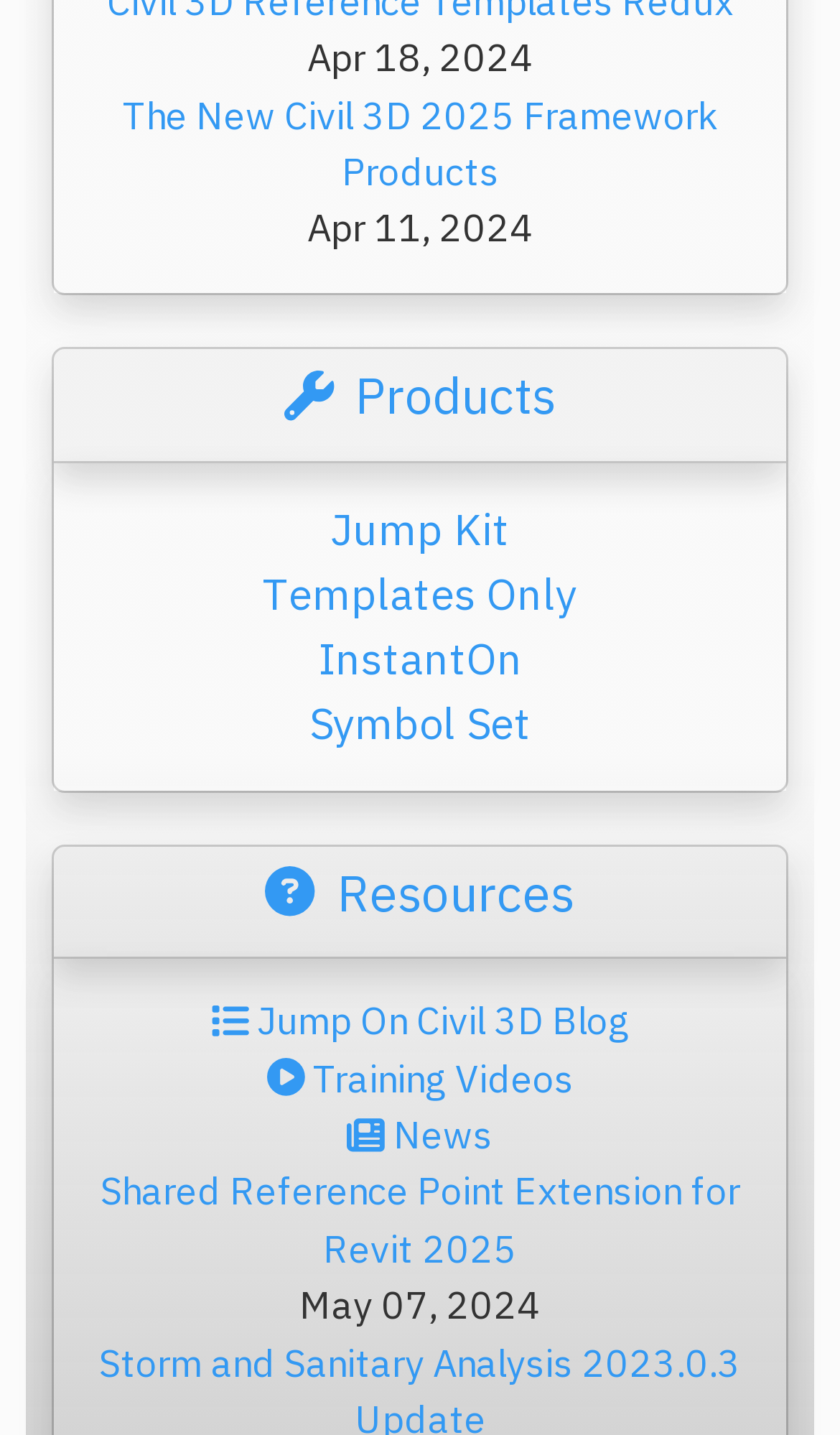Please locate the UI element described by "Training Videos" and provide its bounding box coordinates.

[0.317, 0.734, 0.683, 0.768]